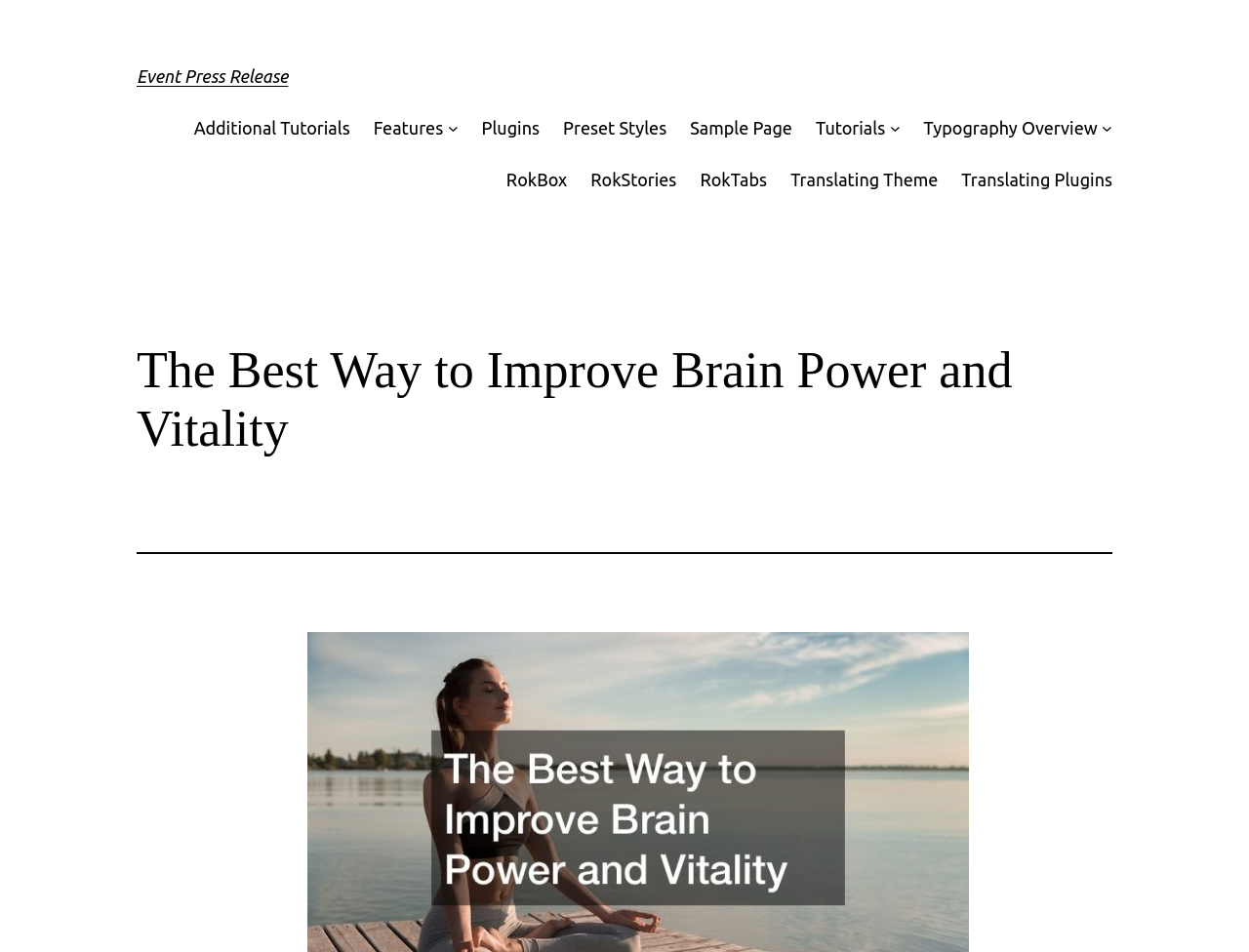Give a one-word or one-phrase response to the question: 
How many links are present in the top navigation bar?

7